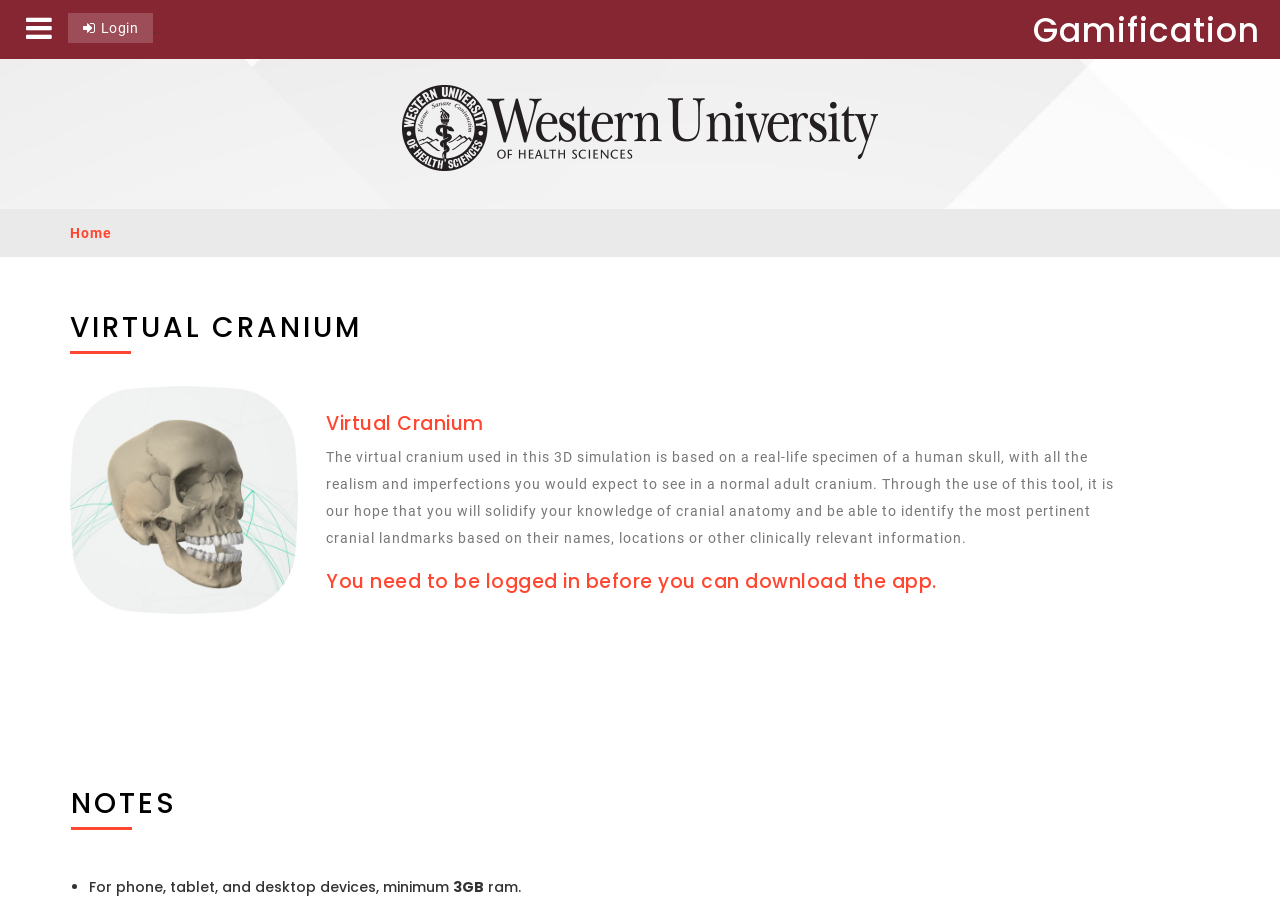Give a concise answer of one word or phrase to the question: 
What is the last section of the page?

NOTES